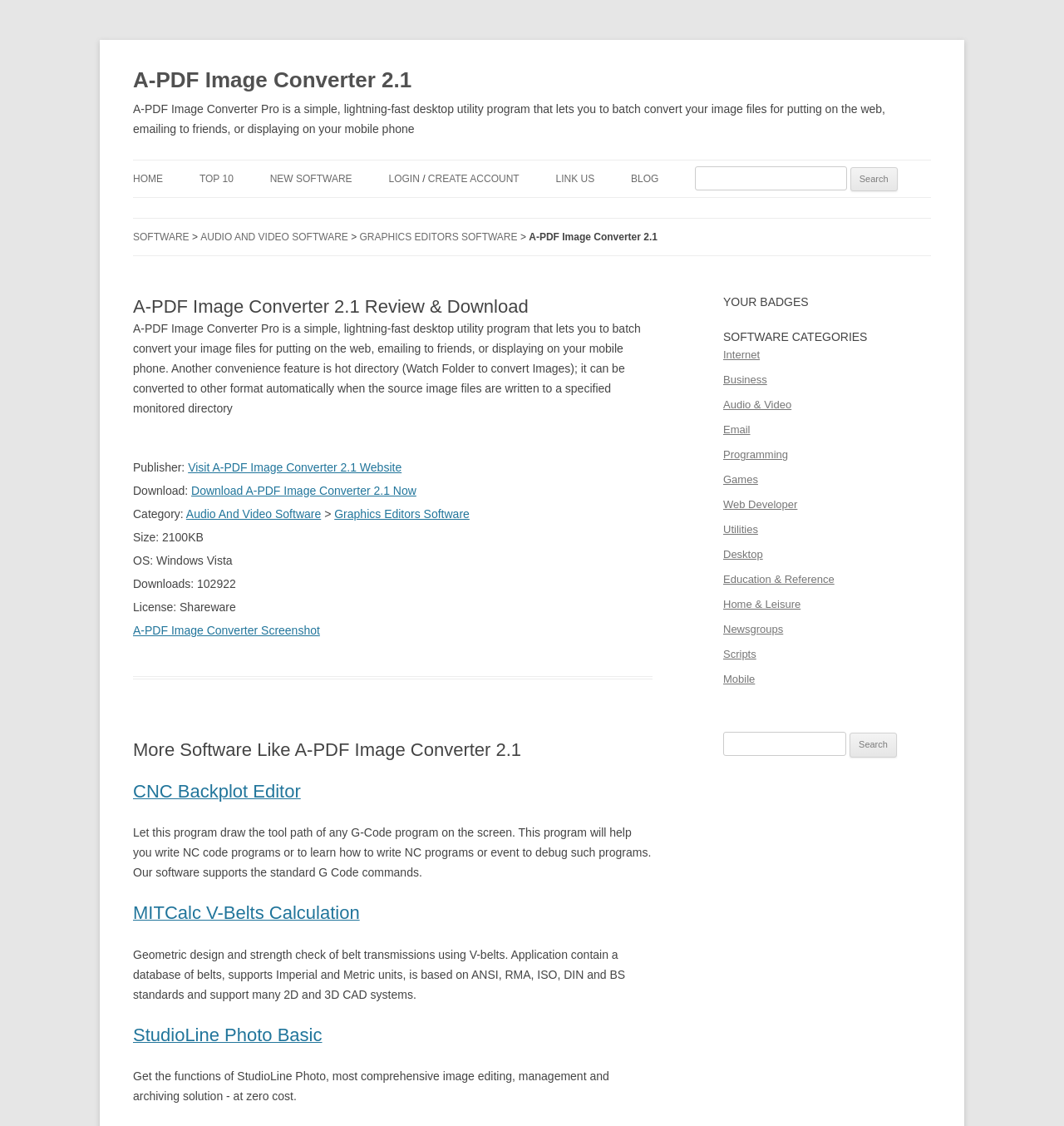Pinpoint the bounding box coordinates of the element you need to click to execute the following instruction: "Check 'Recent Posts'". The bounding box should be represented by four float numbers between 0 and 1, in the format [left, top, right, bottom].

None